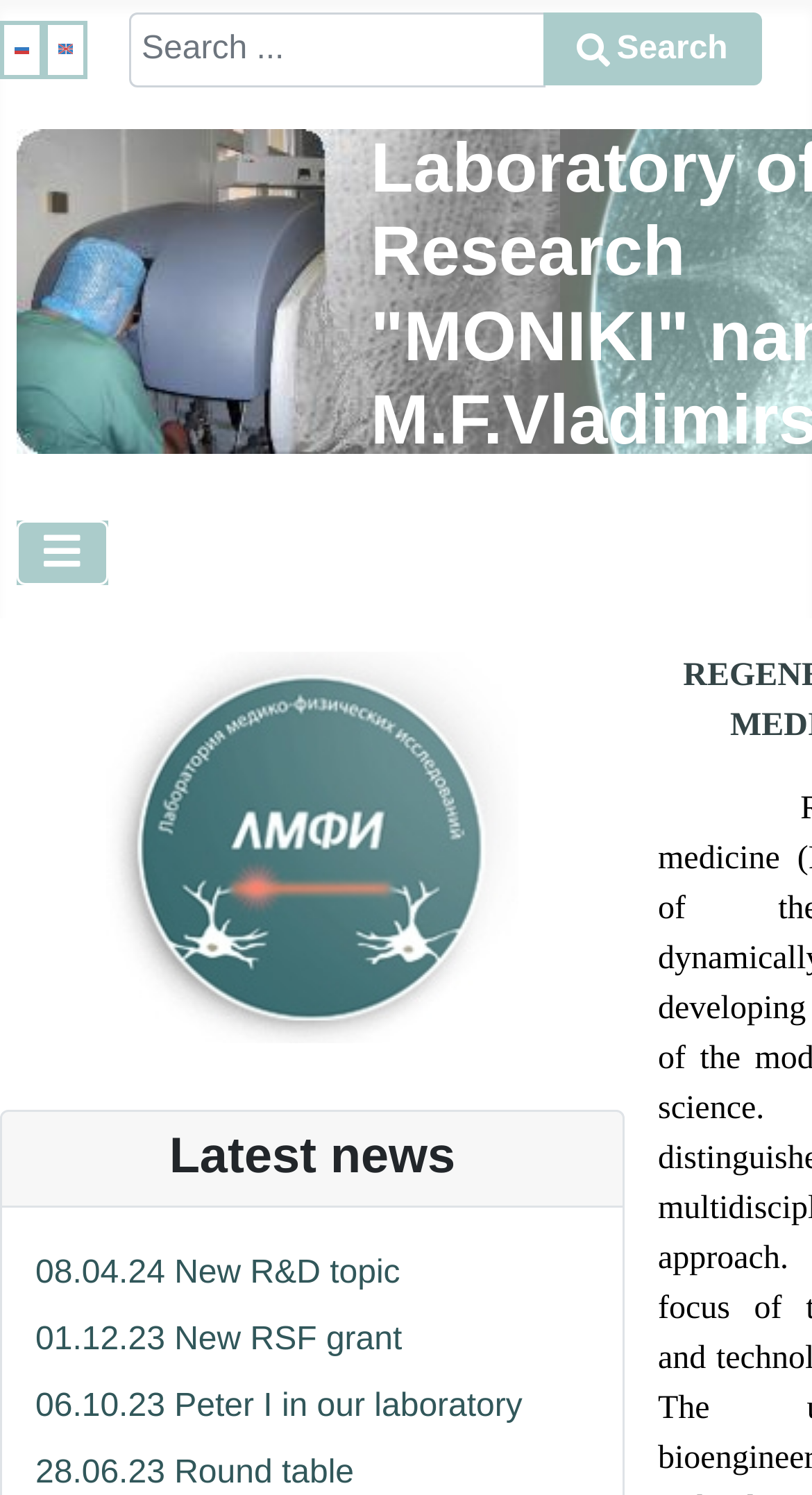Determine the bounding box coordinates for the area that should be clicked to carry out the following instruction: "View new R&D topic".

[0.044, 0.84, 0.493, 0.863]